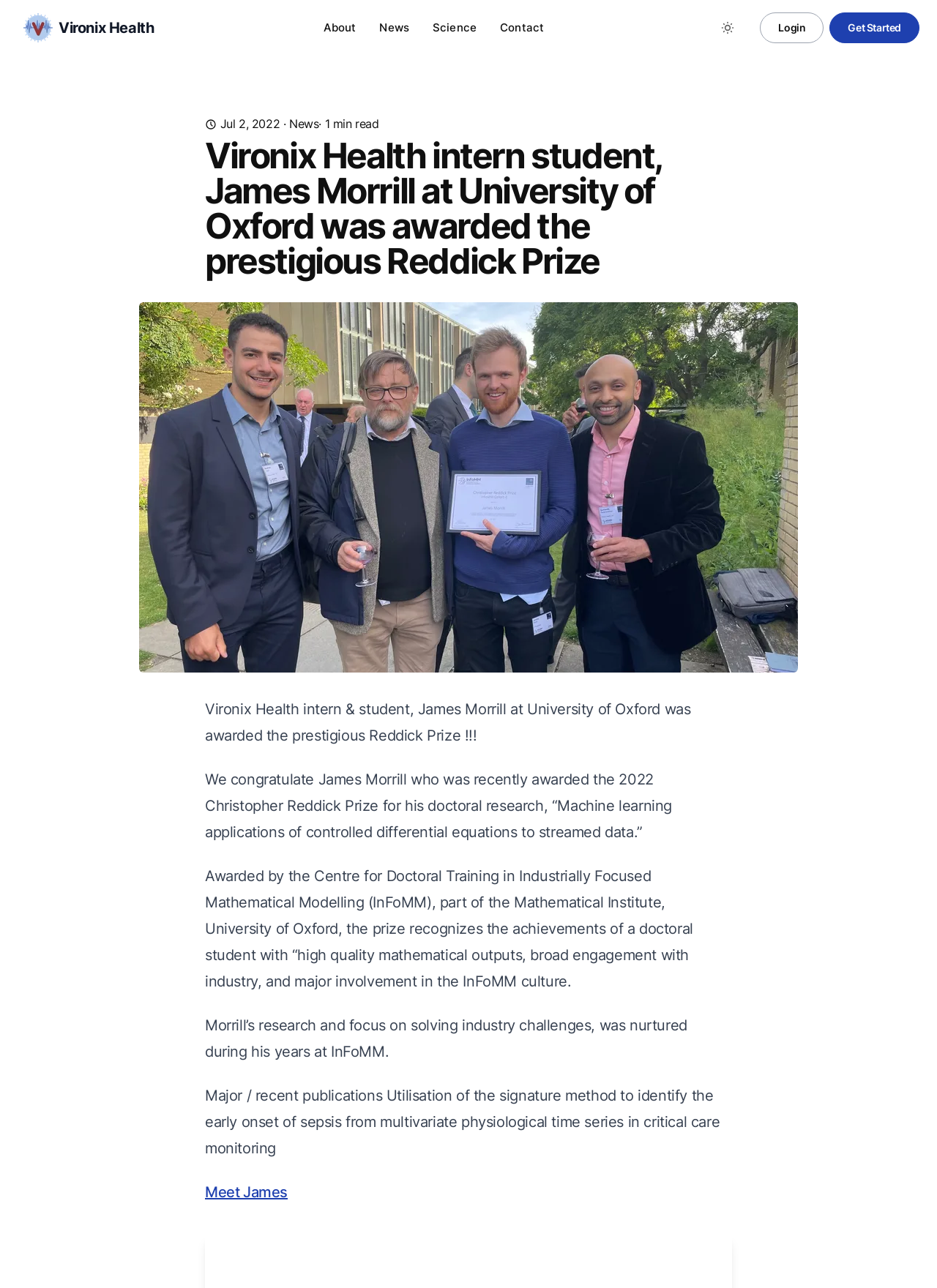Locate the bounding box coordinates of the clickable element to fulfill the following instruction: "Email the team". Provide the coordinates as four float numbers between 0 and 1 in the format [left, top, right, bottom].

None